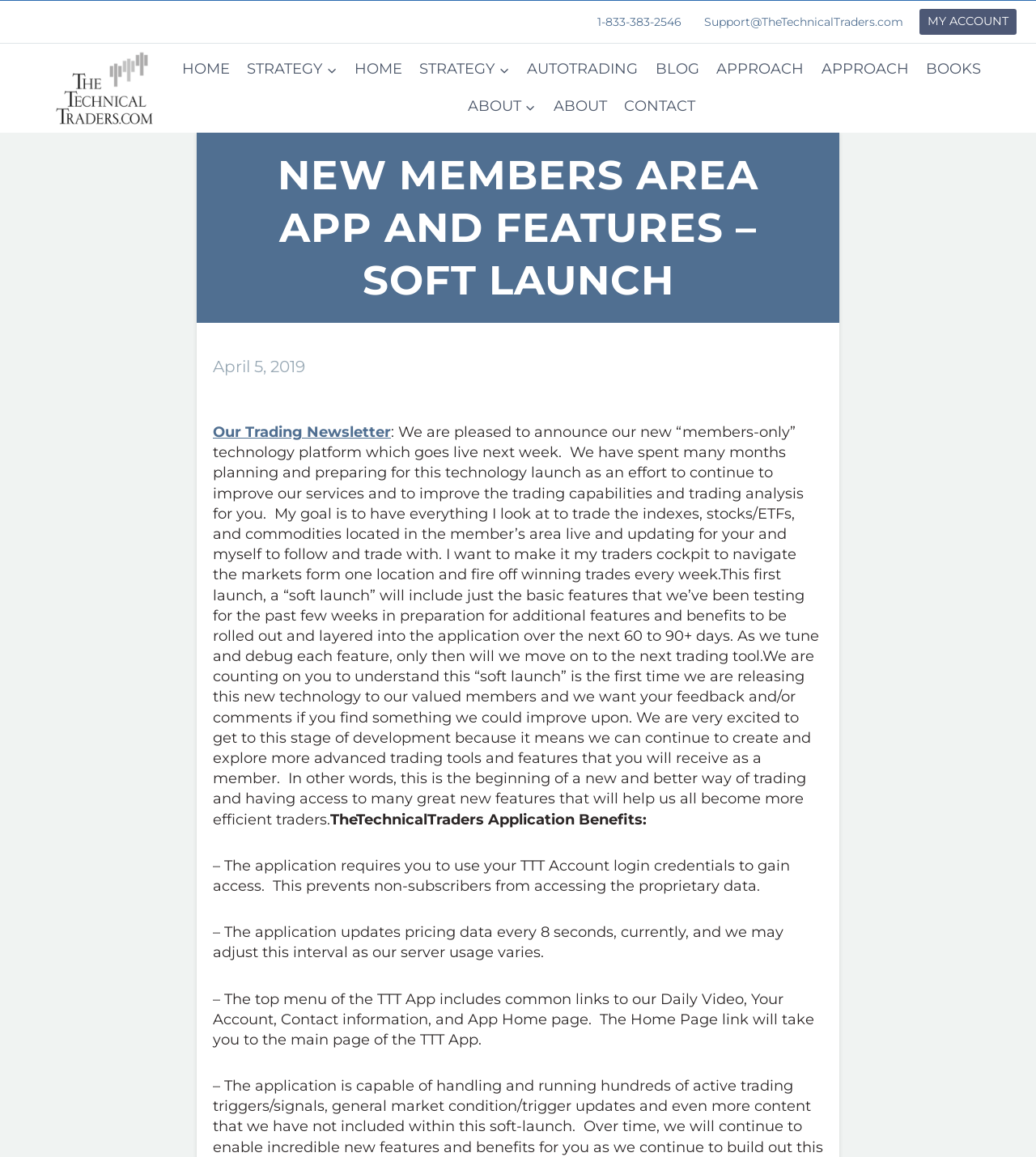Please find and report the bounding box coordinates of the element to click in order to perform the following action: "Go to the 'HOME' page". The coordinates should be expressed as four float numbers between 0 and 1, in the format [left, top, right, bottom].

[0.167, 0.043, 0.23, 0.076]